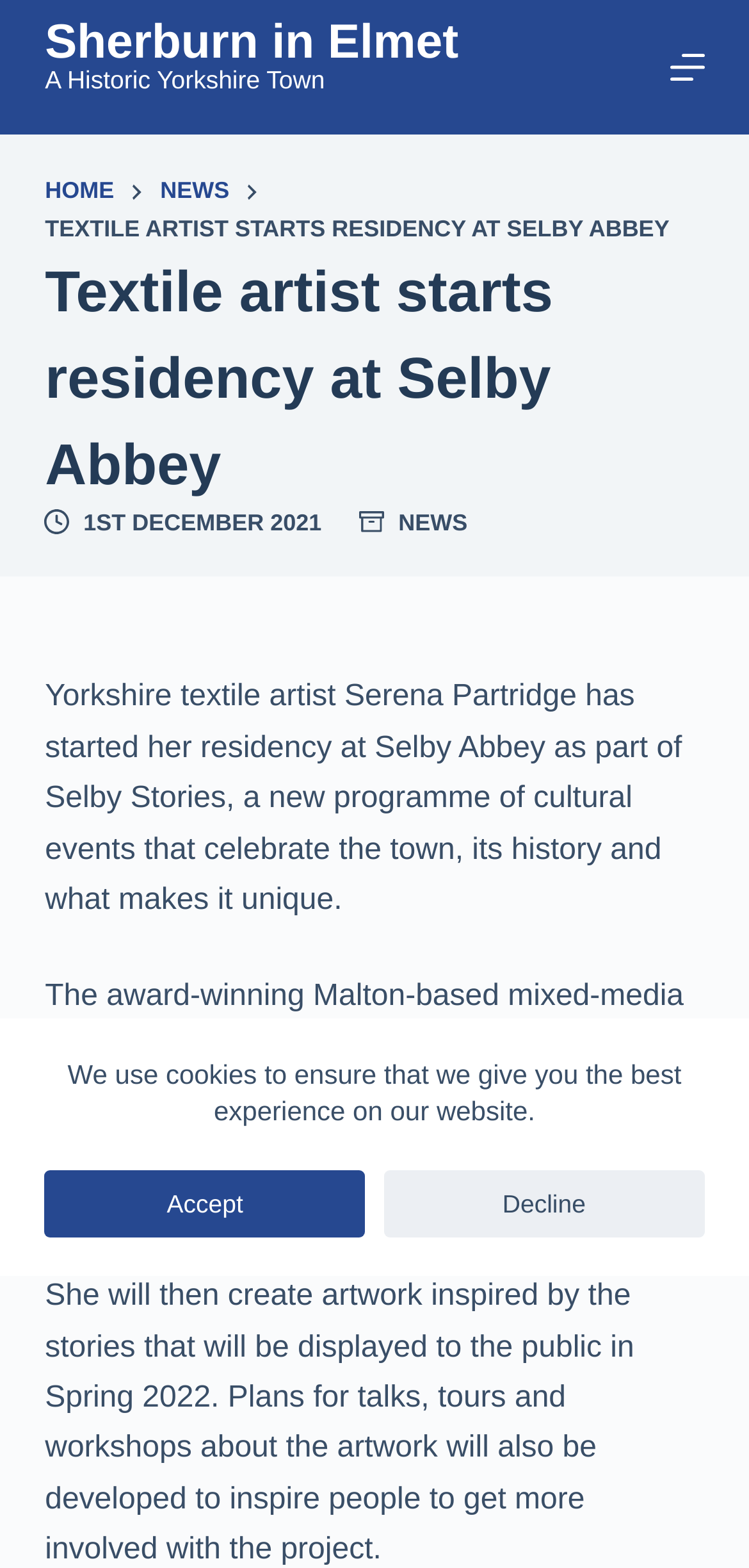Bounding box coordinates are specified in the format (top-left x, top-left y, bottom-right x, bottom-right y). All values are floating point numbers bounded between 0 and 1. Please provide the bounding box coordinate of the region this sentence describes: title="fa-brands fa-x-twitter"

None